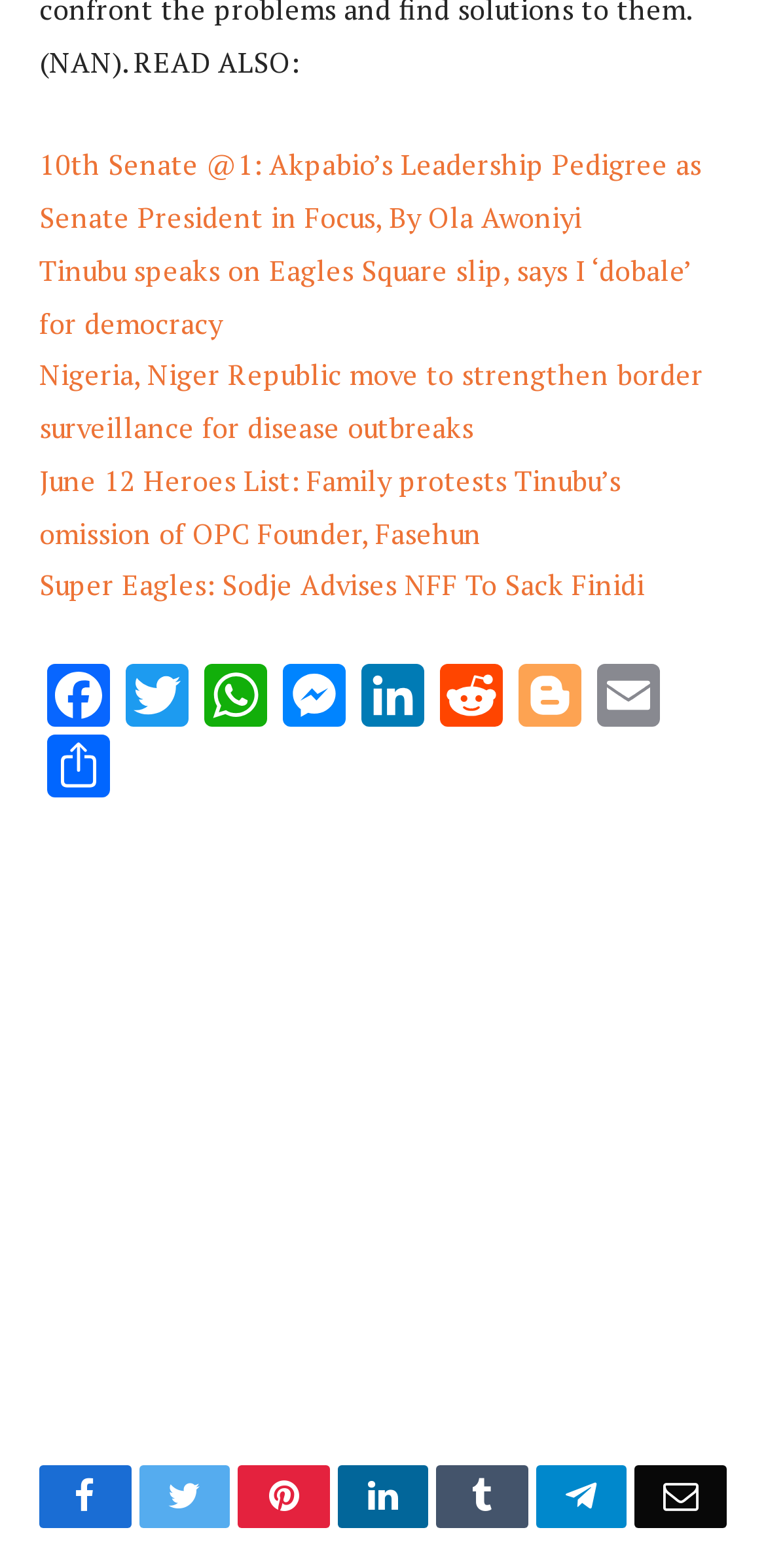Please provide a comprehensive response to the question based on the details in the image: What is the last link on the webpage?

The last link on the webpage has the text ' Email', which suggests that it is an email link.